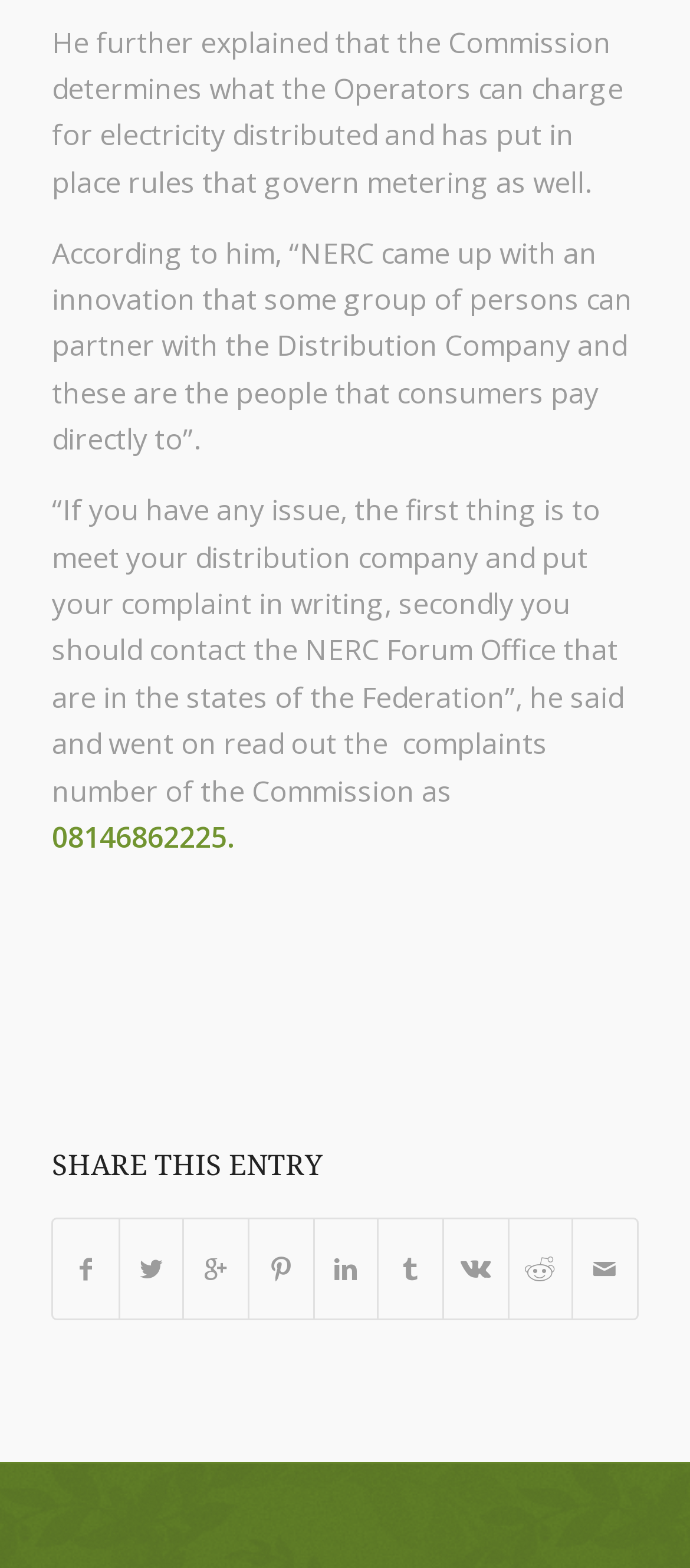Please give a one-word or short phrase response to the following question: 
What is the role of NERC?

Regulates electricity distribution